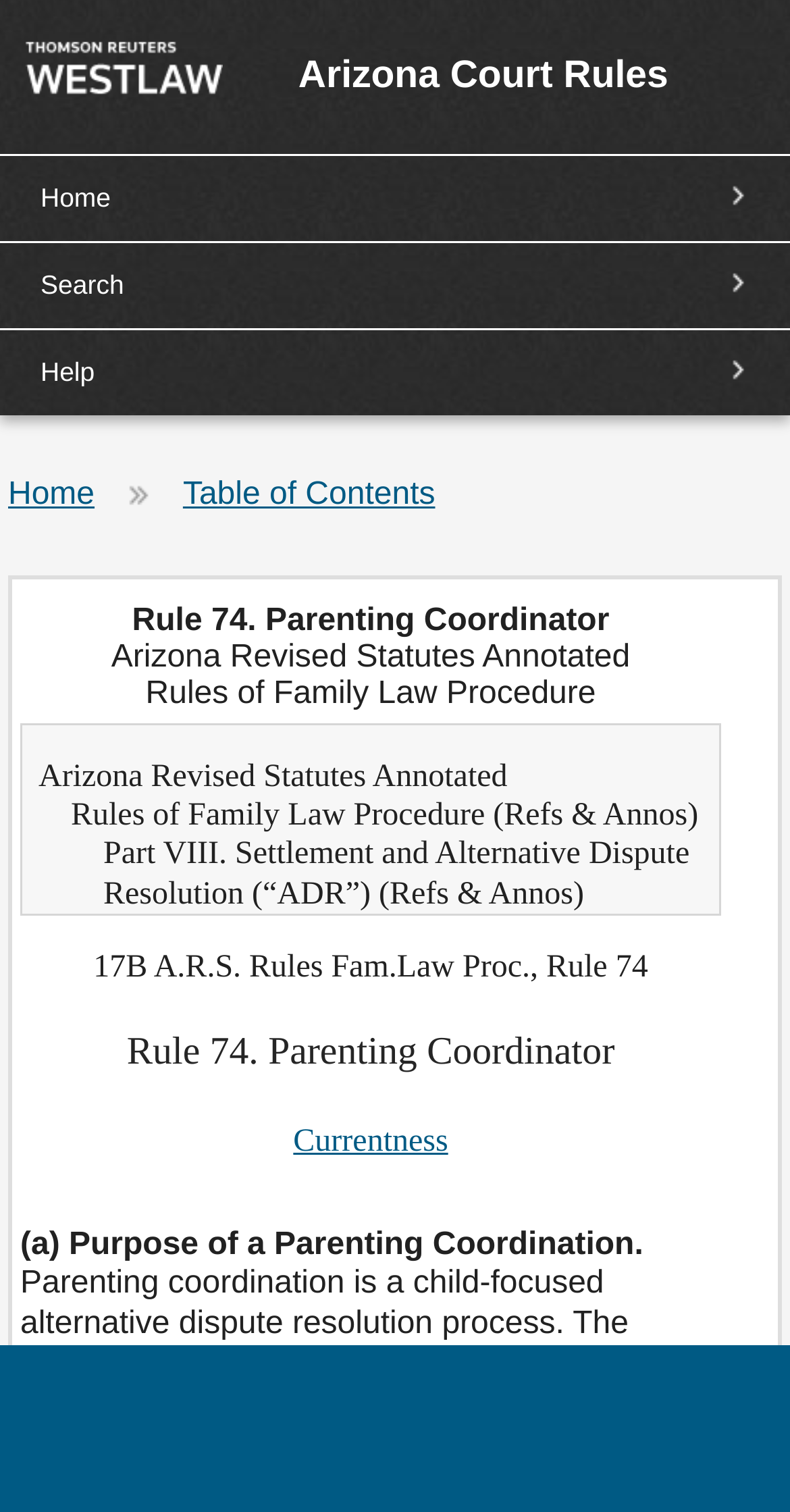Mark the bounding box of the element that matches the following description: "Help".

[0.021, 0.229, 0.979, 0.264]